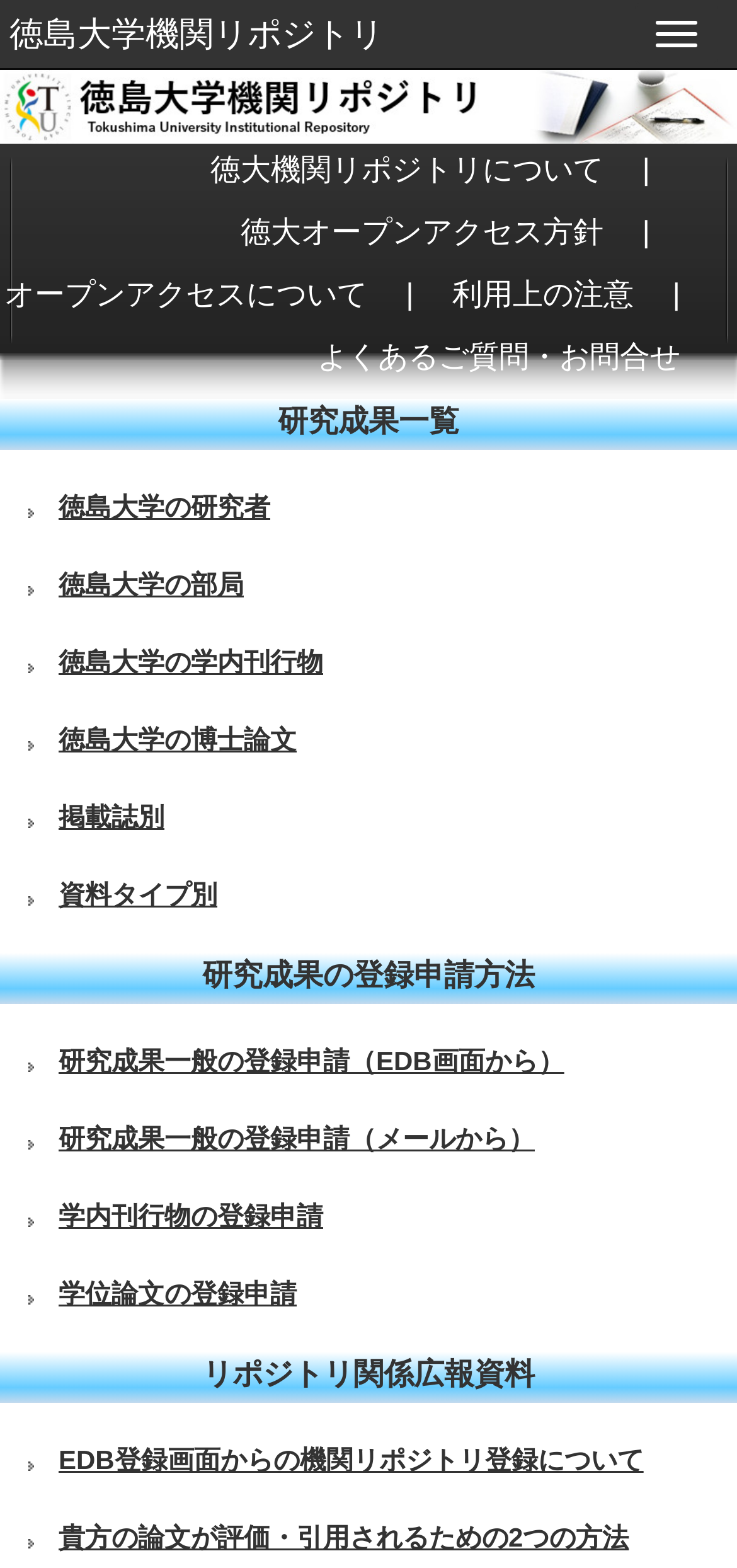Use a single word or phrase to respond to the question:
How many links are there in the navigation menu?

12